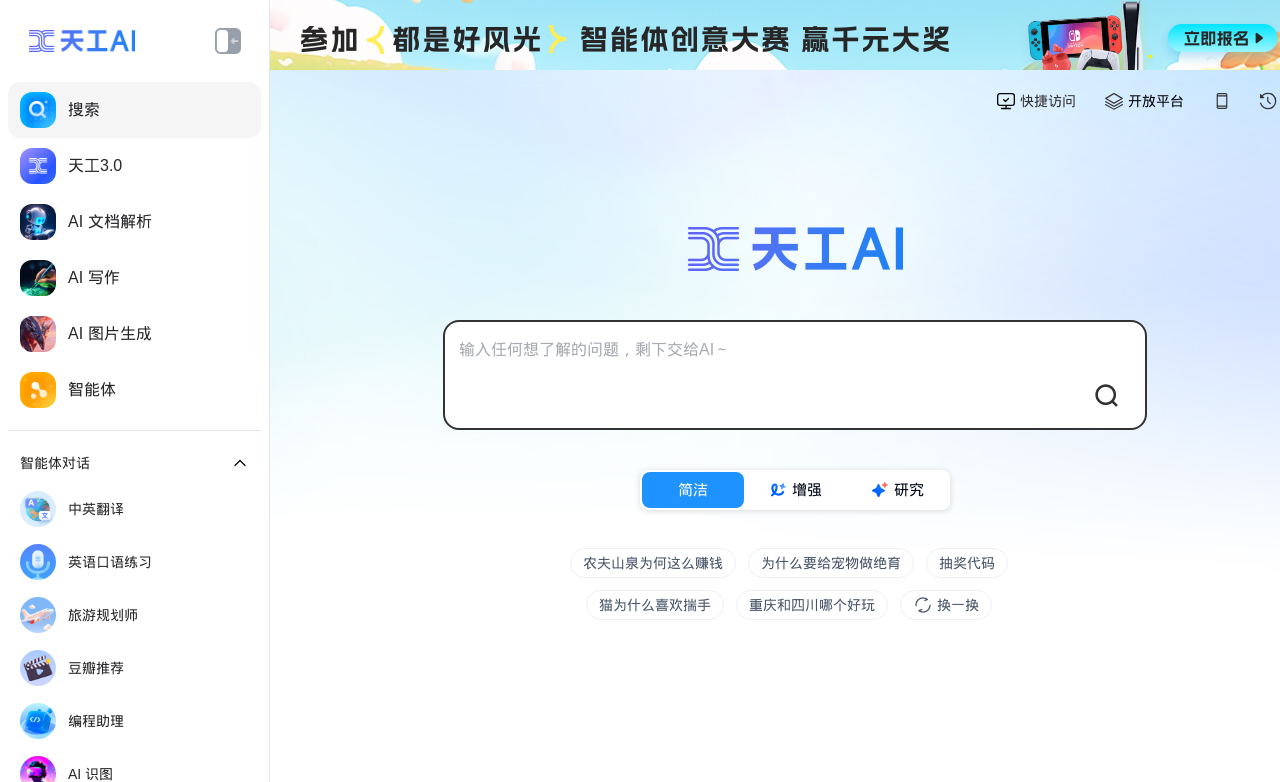Please respond to the question using a single word or phrase:
What is the main function of the AI assistant?

Search, chat, write, and draw